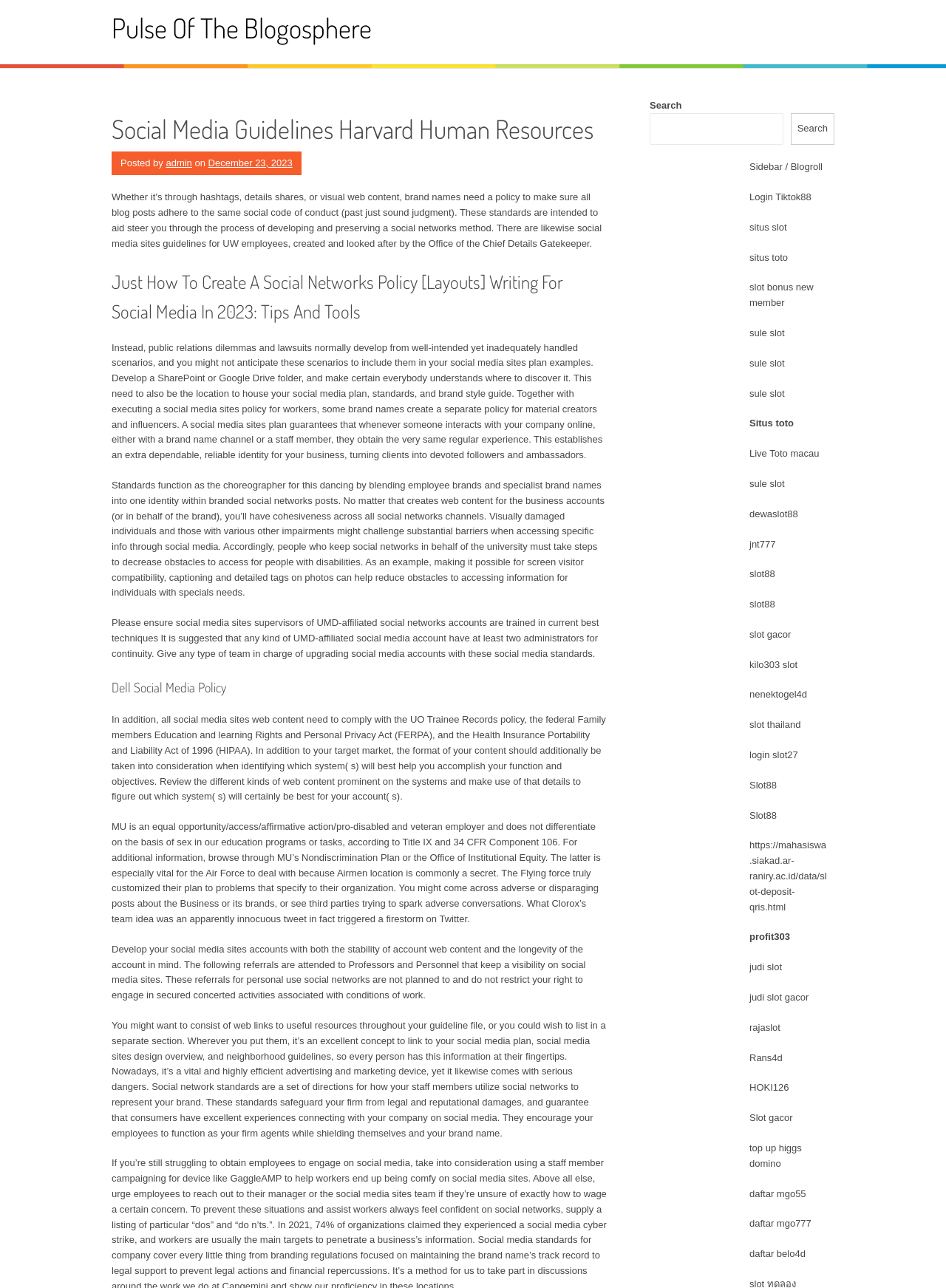Please examine the image and provide a detailed answer to the question: What is the purpose of social media guidelines?

Based on the webpage content, social media guidelines are intended to ensure that all blog posts adhere to the same social code of conduct, providing a consistent brand representation across all social media channels.